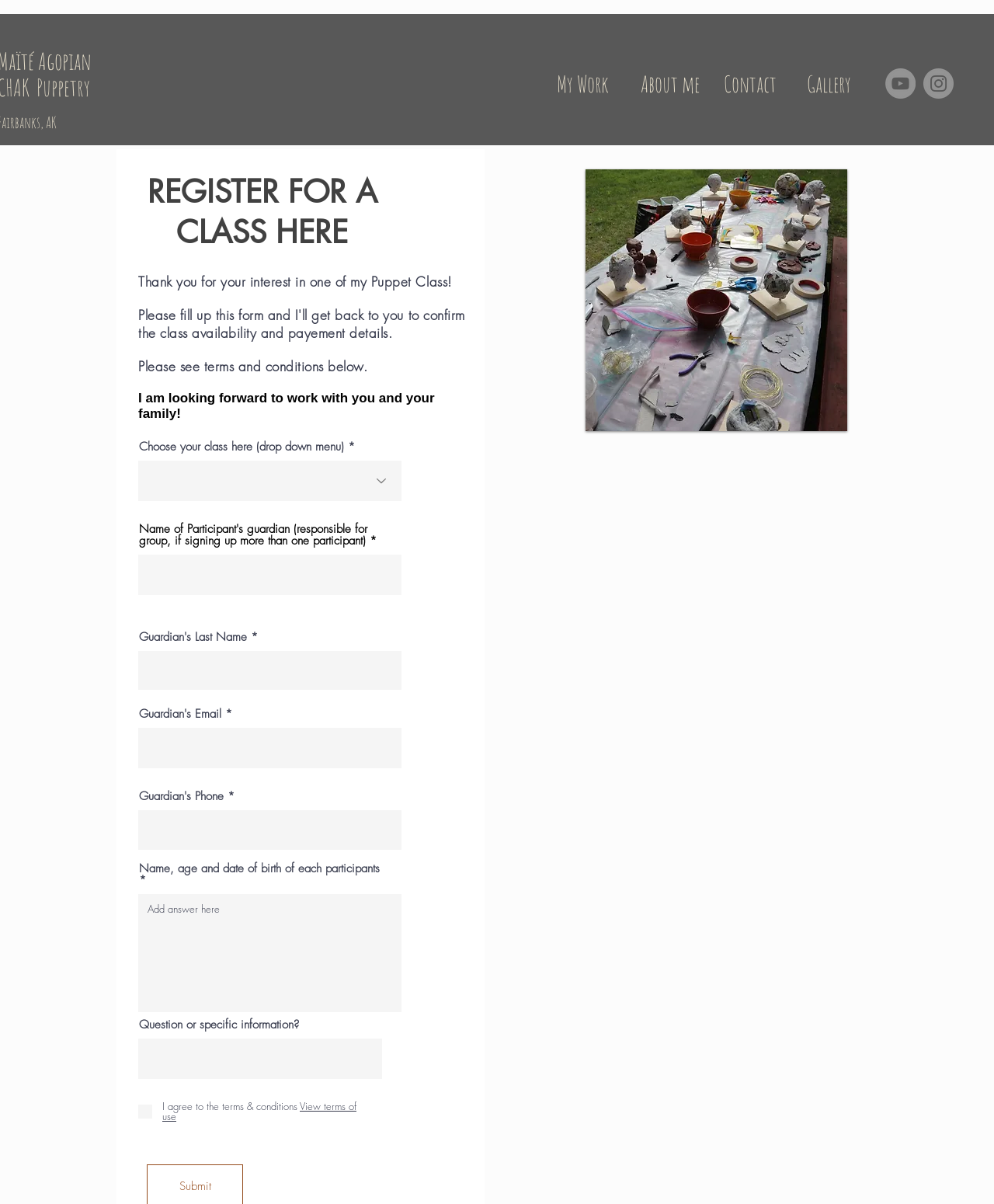Find the bounding box coordinates of the element's region that should be clicked in order to follow the given instruction: "Click on the YouTube link". The coordinates should consist of four float numbers between 0 and 1, i.e., [left, top, right, bottom].

[0.891, 0.057, 0.921, 0.082]